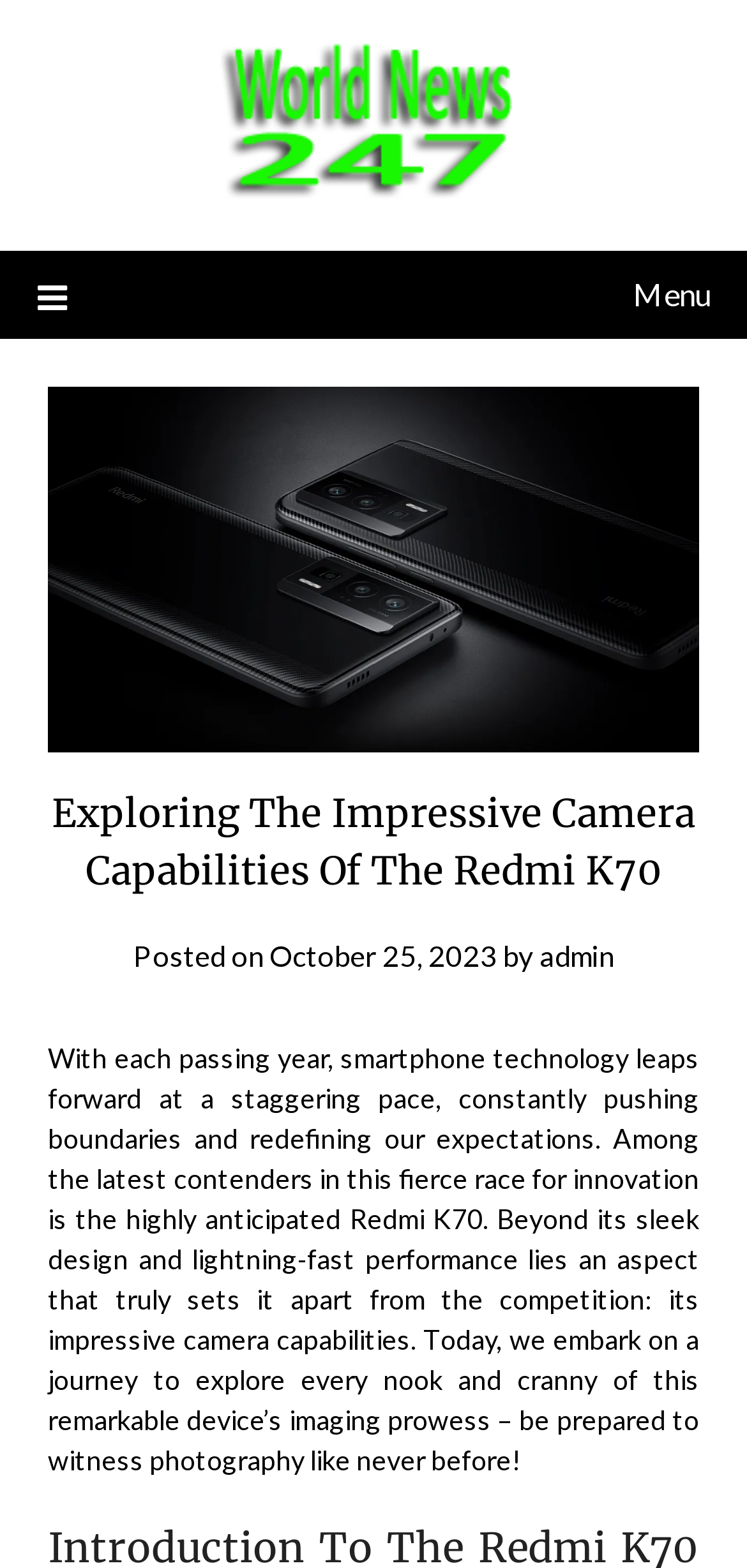When was the article posted?
Give a thorough and detailed response to the question.

The posting date of the article can be found in the link element with the text 'October 25, 2023', which is located below the header section of the webpage.